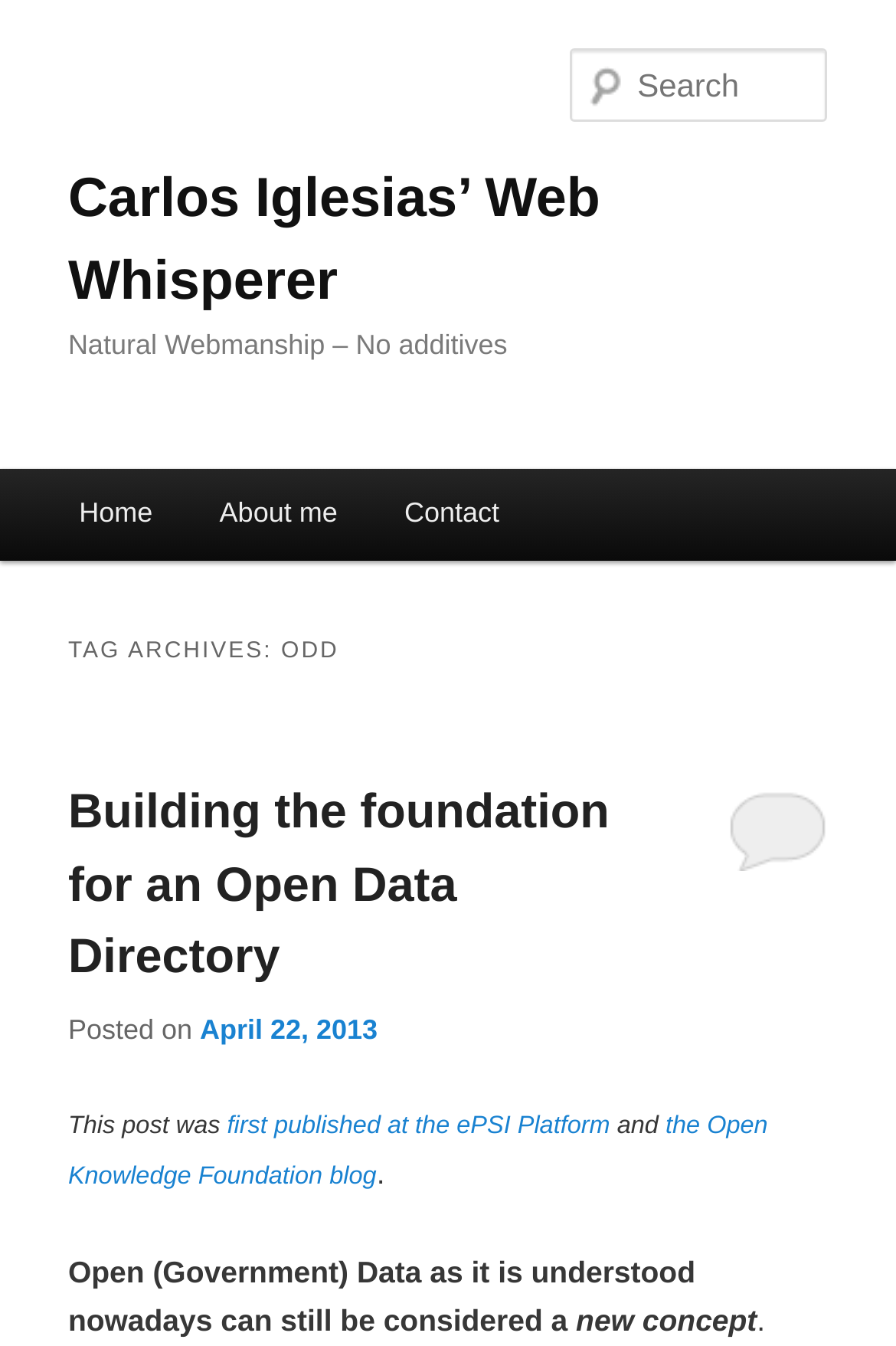Determine the bounding box coordinates of the element's region needed to click to follow the instruction: "read the post about Open Data Directory". Provide these coordinates as four float numbers between 0 and 1, formatted as [left, top, right, bottom].

[0.076, 0.552, 0.924, 0.75]